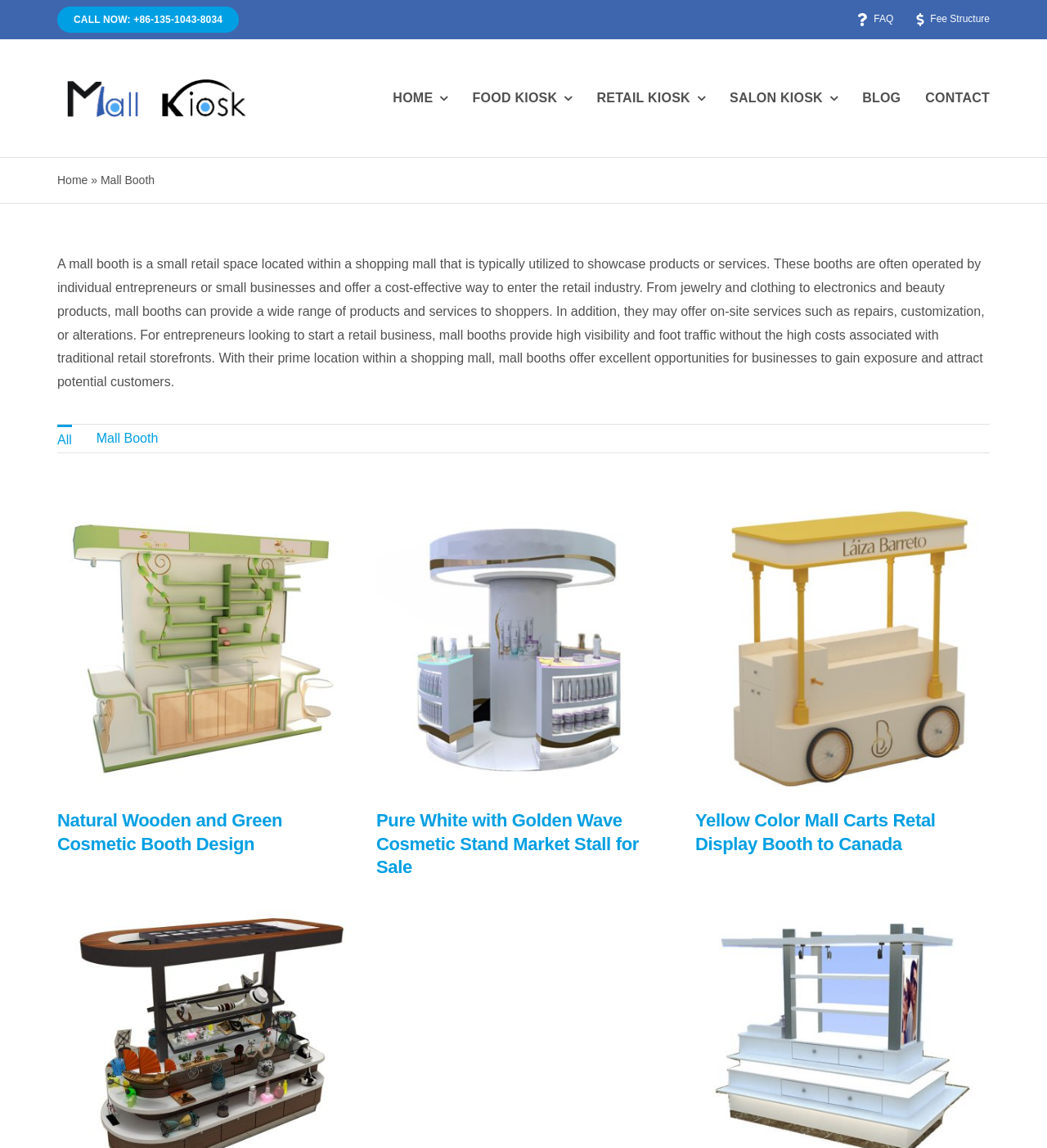Provide the bounding box coordinates of the section that needs to be clicked to accomplish the following instruction: "View the Mall Kiosk Logo."

[0.055, 0.067, 0.242, 0.104]